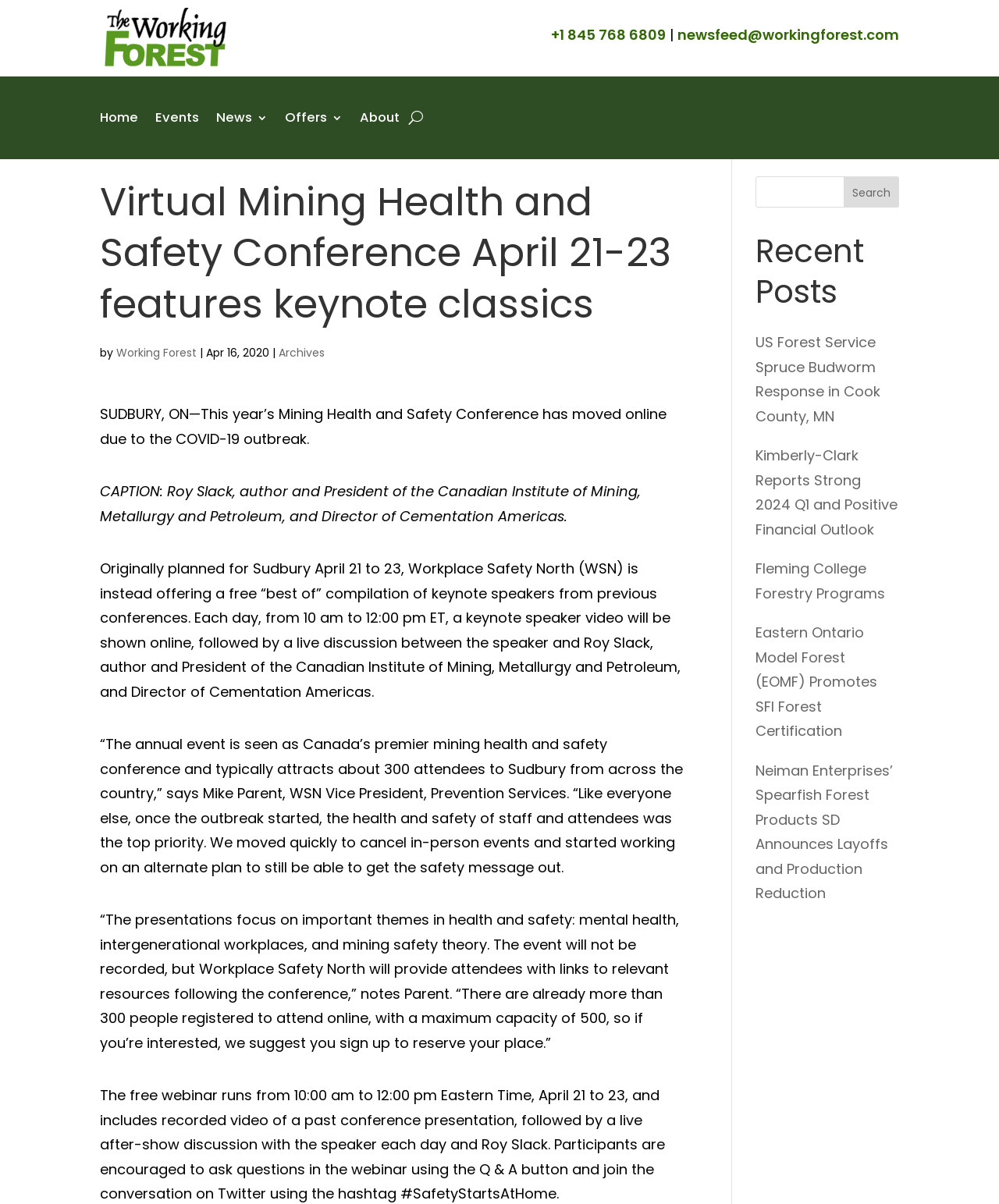Bounding box coordinates are to be given in the format (top-left x, top-left y, bottom-right x, bottom-right y). All values must be floating point numbers between 0 and 1. Provide the bounding box coordinate for the UI element described as: parent_node: Search name="s"

[0.756, 0.146, 0.9, 0.172]